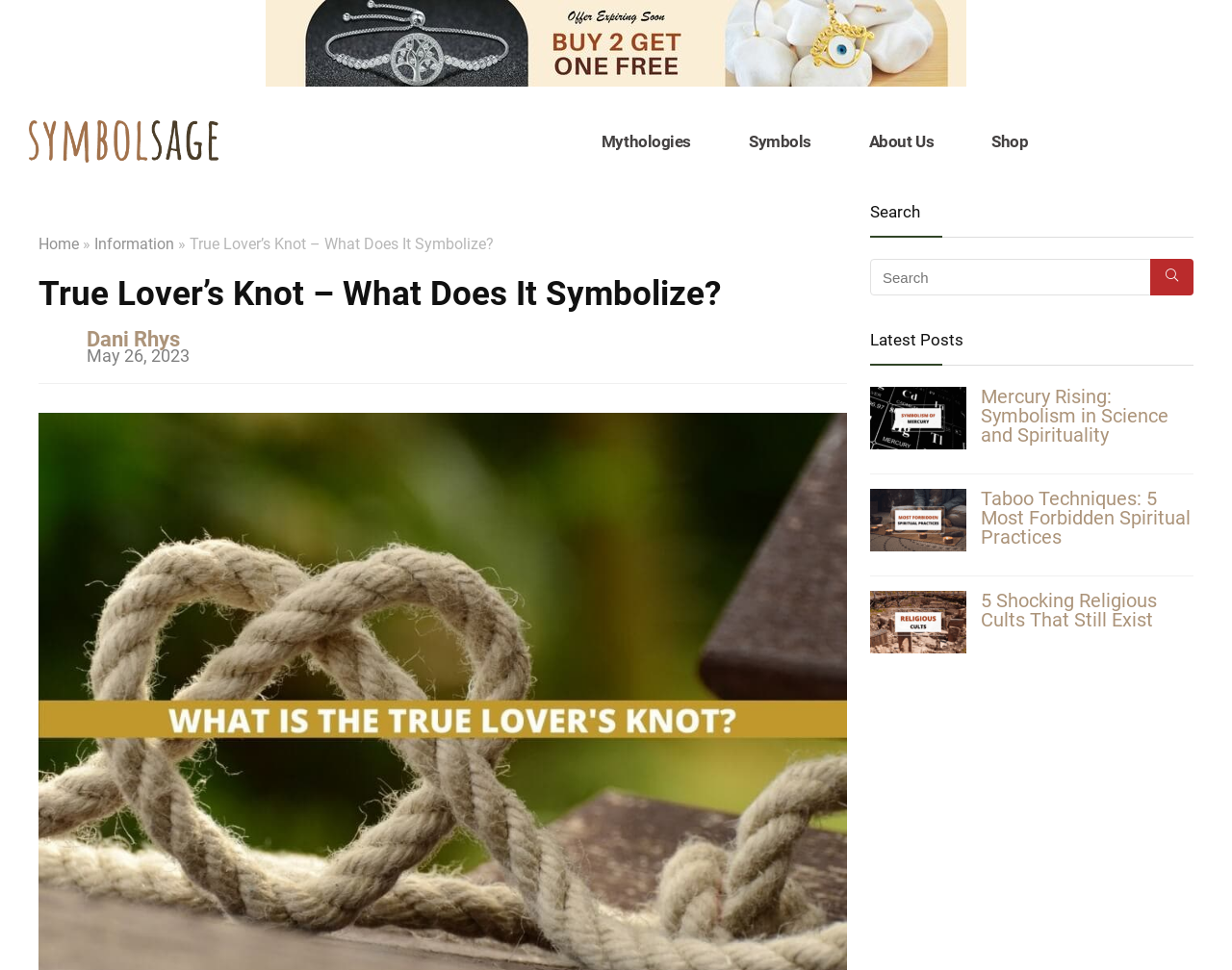Please identify the bounding box coordinates for the region that you need to click to follow this instruction: "Click the 'Shop' link".

[0.789, 0.114, 0.85, 0.178]